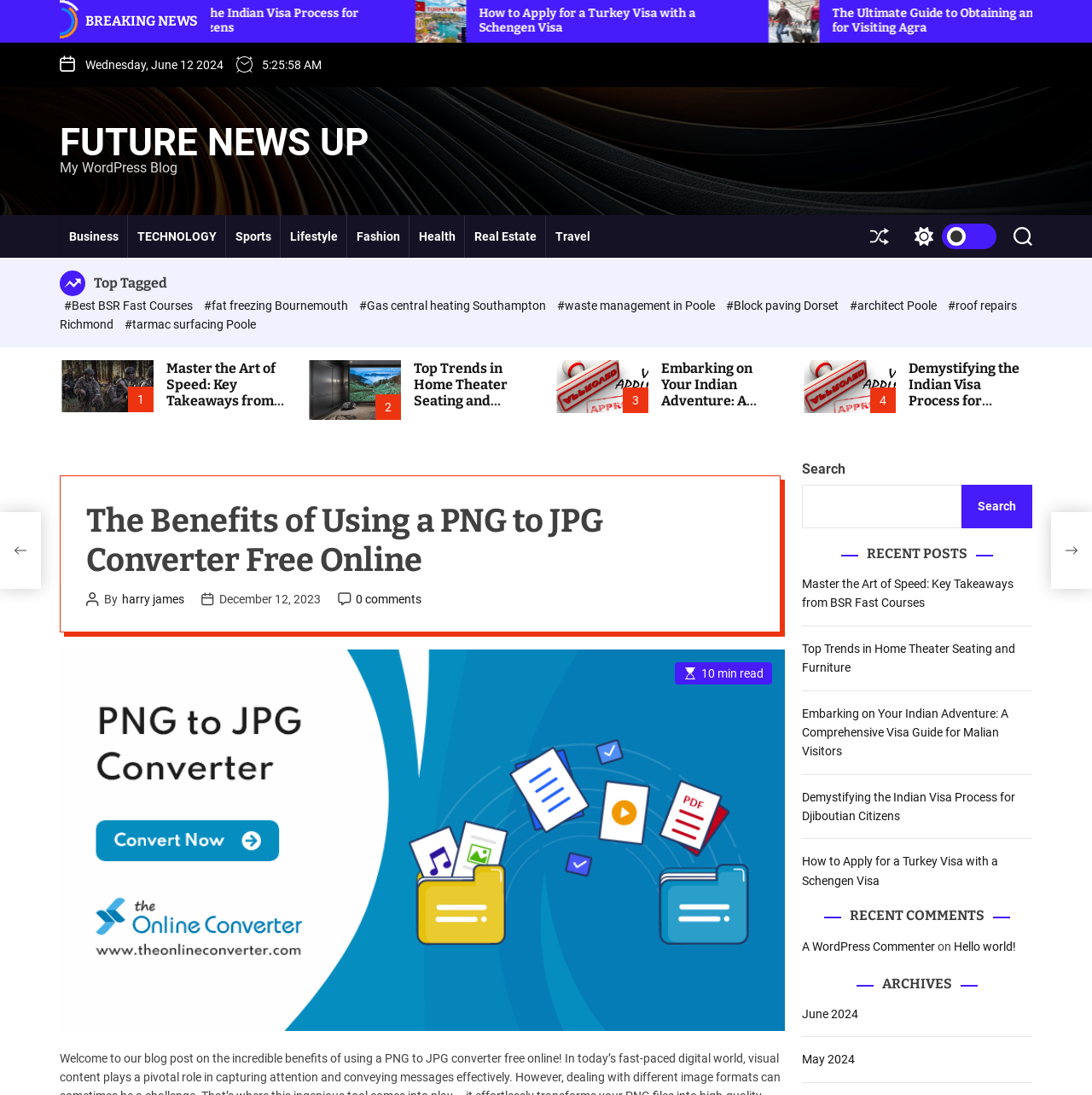Give a detailed account of the webpage's layout and content.

This webpage appears to be a blog post from "Future News Up" with the title "The Benefits of Using a PNG to JPG Converter Free Online". At the top of the page, there is a "BREAKING NEWS" heading, followed by a navigation menu with links to various categories such as "Business", "TECHNOLOGY", "Sports", and more.

Below the navigation menu, there are several article sections, each containing a heading, a link, and an image. The articles seem to be related to travel and visa guides, with titles such as "How to Apply for a Turkey Visa with a Schengen Visa", "The Ultimate Guide to Obtaining an Indian Visa for Visiting Agra", and "Demystifying the Indian Visa Process for Djiboutian Citizens".

To the right of the article sections, there is a sidebar with links to other articles, including "Master the Art of Speed: Key Takeaways from BSR Fast Courses" and "Top Trends in Home Theater Seating and Furniture". There is also a "Top Tagged" section with links to various topics such as "#Best BSR Fast Courses" and "#fat freezing Bournemouth".

In the main content area, there is a header section with the title of the blog post, "The Benefits of Using a PNG to JPG Converter Free Online", followed by the author's name, "harry james", and the date "December 12, 2023". Below the header, there is a figure or image, and a "10 min read" indicator.

At the bottom of the page, there is a search bar with a "Search" button, and a "RECENT POSTS" section with links to other articles.